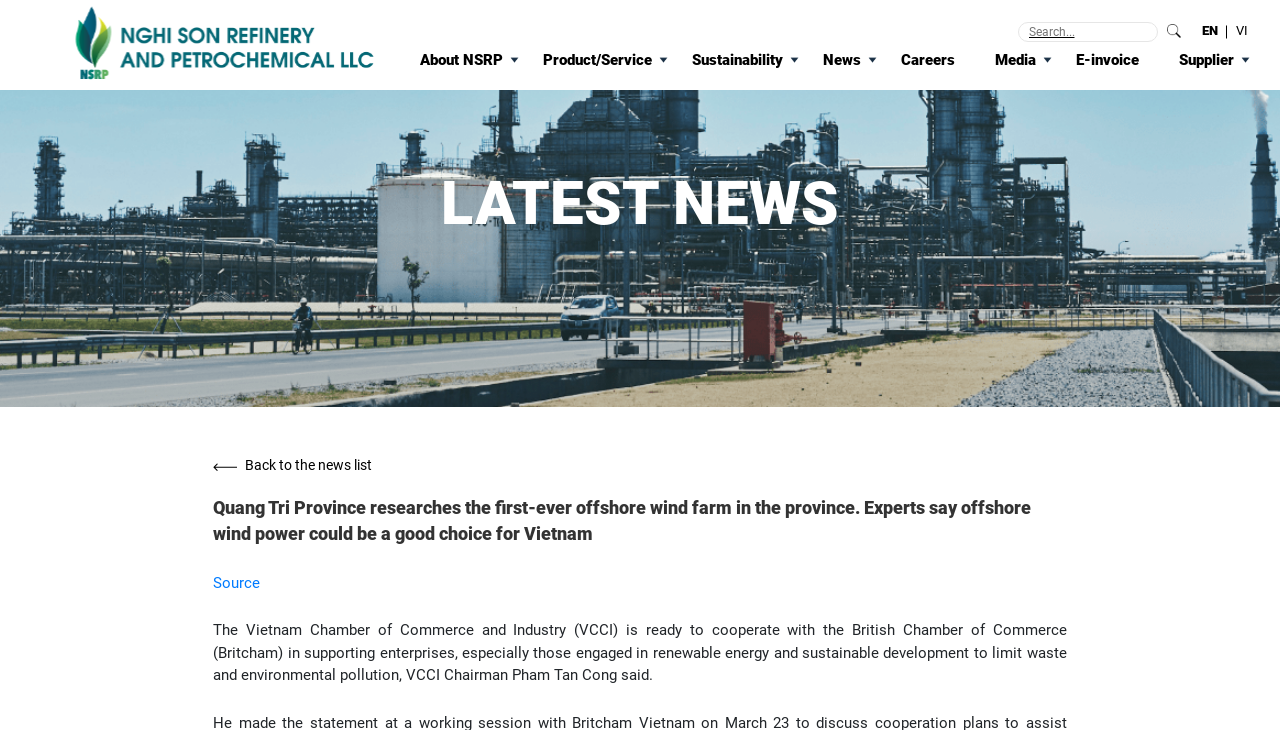Can you show the bounding box coordinates of the region to click on to complete the task described in the instruction: "Visit the 'Online Calculators' page"?

None